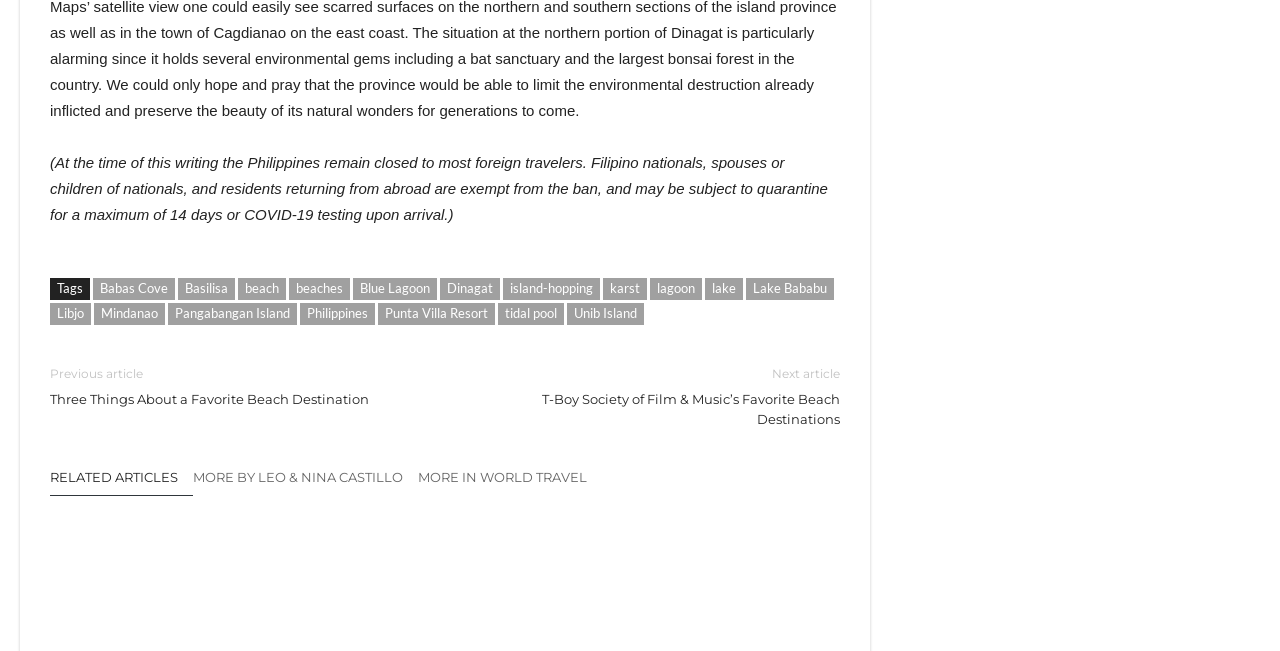Please study the image and answer the question comprehensively:
What category does this article belong to?

The link 'MORE IN WORLD TRAVEL' in the footer section suggests that this article belongs to the WORLD TRAVEL category, indicating that it is a travel-related article.